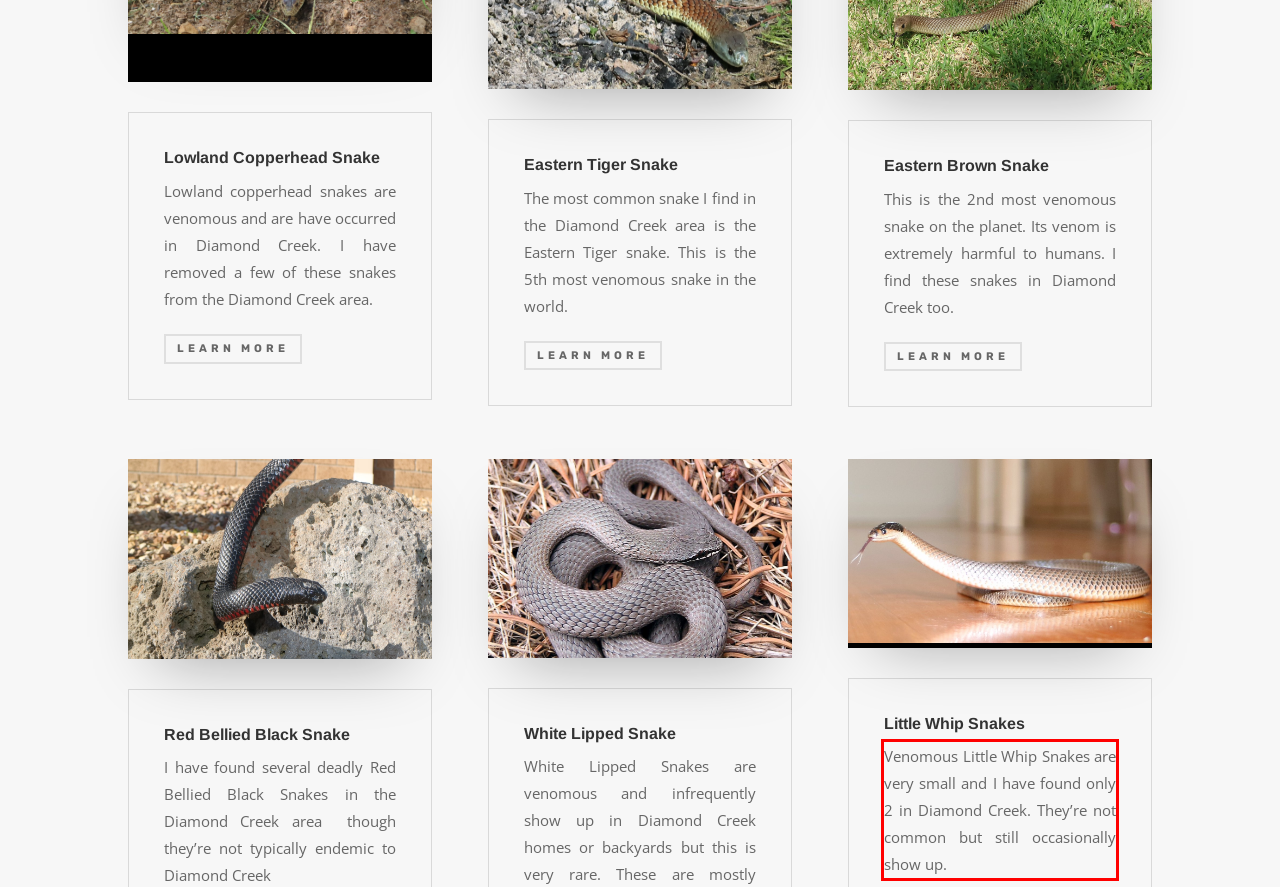Observe the screenshot of the webpage, locate the red bounding box, and extract the text content within it.

Venomous Little Whip Snakes are very small and I have found only 2 in Diamond Creek. They’re not common but still occasionally show up.